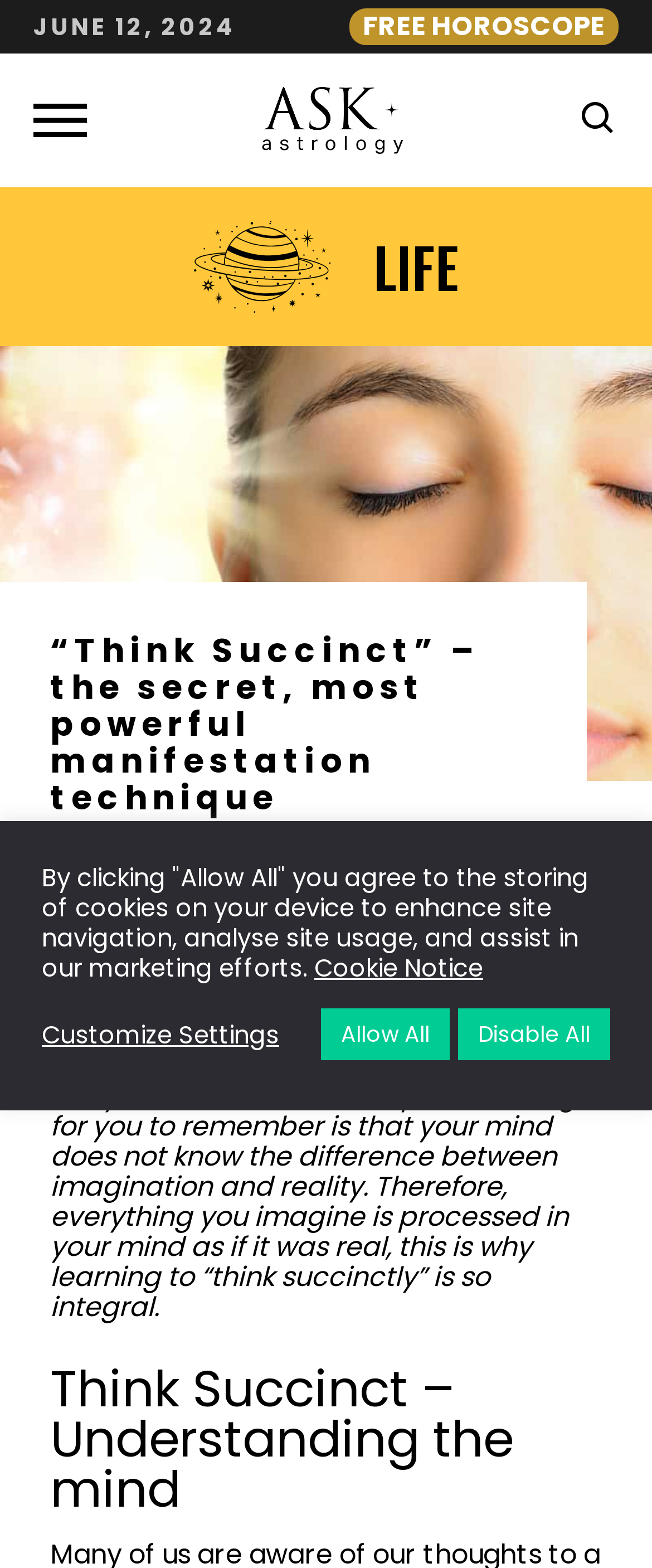Analyze the image and deliver a detailed answer to the question: What is the purpose of learning to 'think succinctly'?

The text states that learning to 'think succinctly' is 'so integral' because it allows one to take steps towards altering their entire life to better suit their bliss. This suggests that the purpose of learning this technique is to make positive changes in one's life.